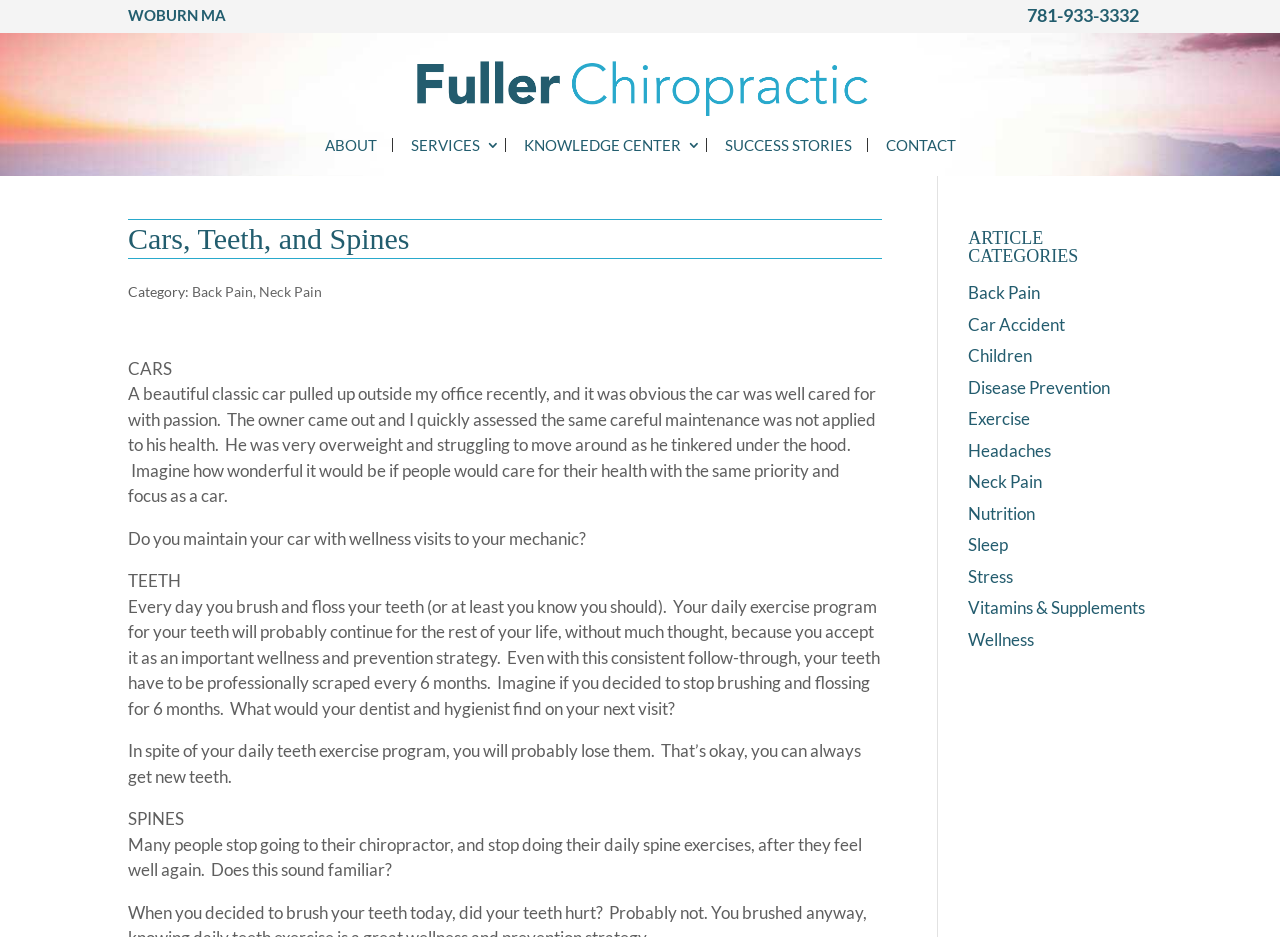Find the bounding box coordinates for the element that must be clicked to complete the instruction: "Call the phone number". The coordinates should be four float numbers between 0 and 1, indicated as [left, top, right, bottom].

[0.802, 0.004, 0.89, 0.028]